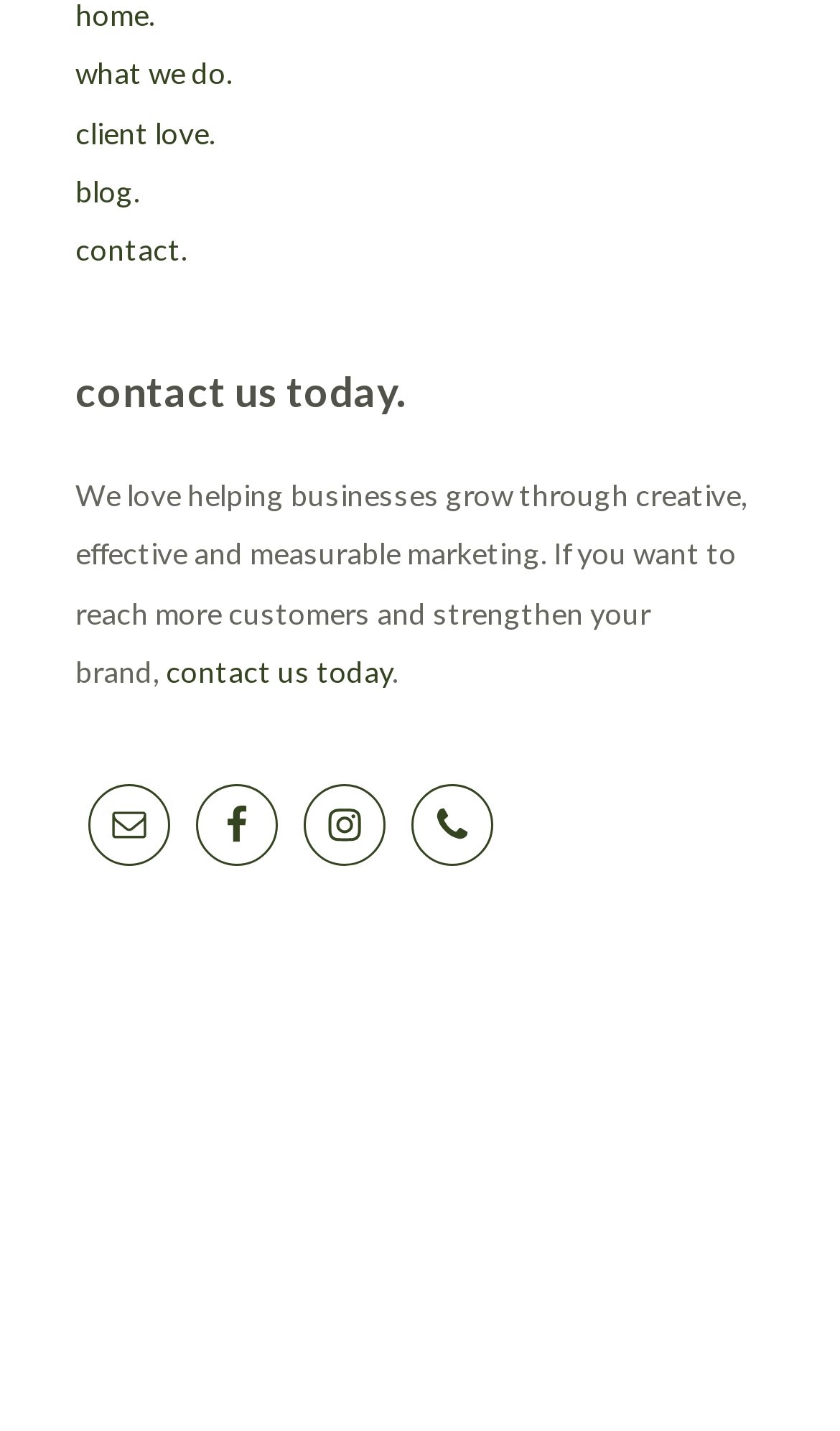What is the method to reach the company?
Provide a well-explained and detailed answer to the question.

The methods to reach the company are Phone, Email, Facebook, and Instagram, which are identified by the link elements with corresponding image elements.